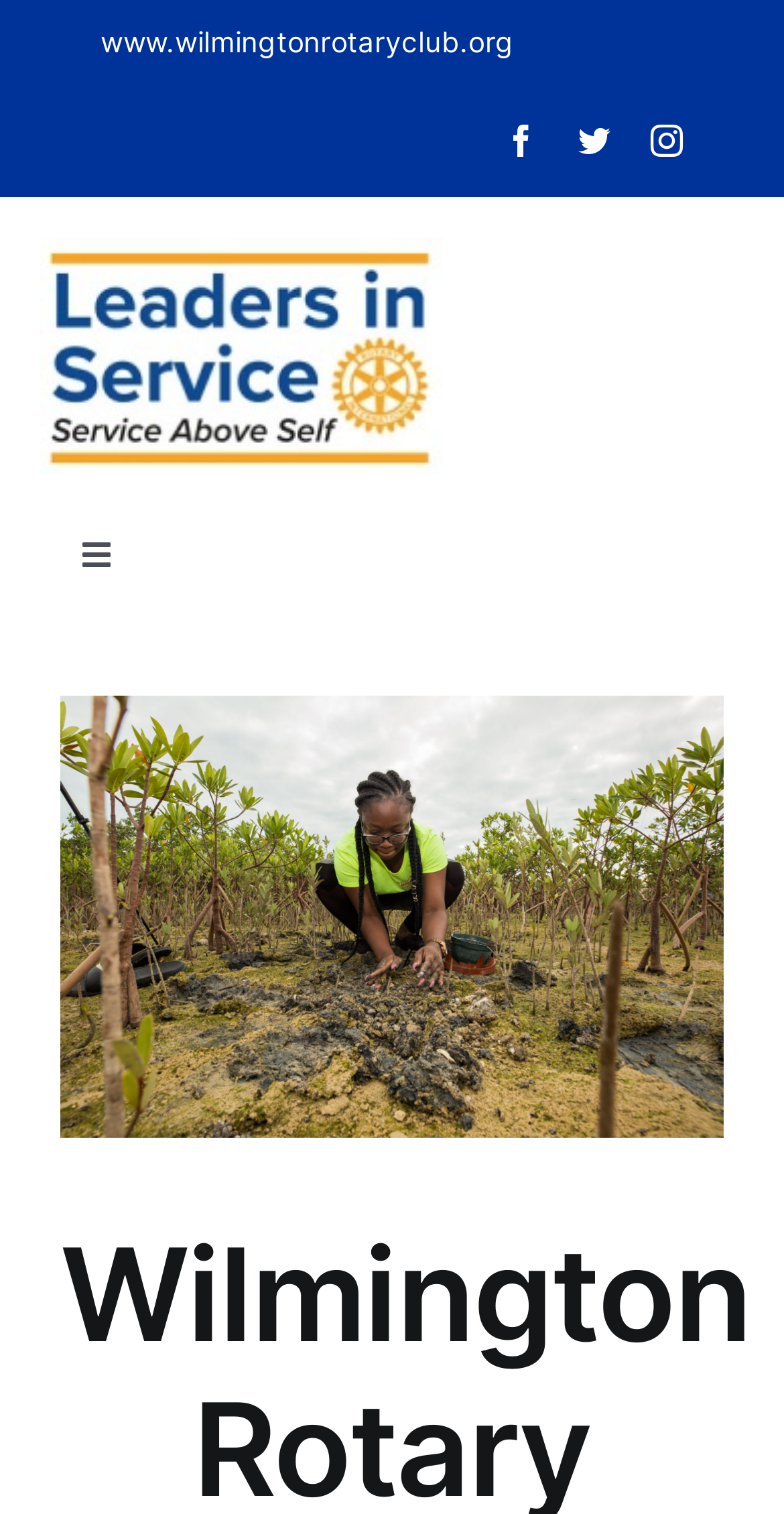Determine the main headline from the webpage and extract its text.

Wilmington Rotary Club Legacy Award